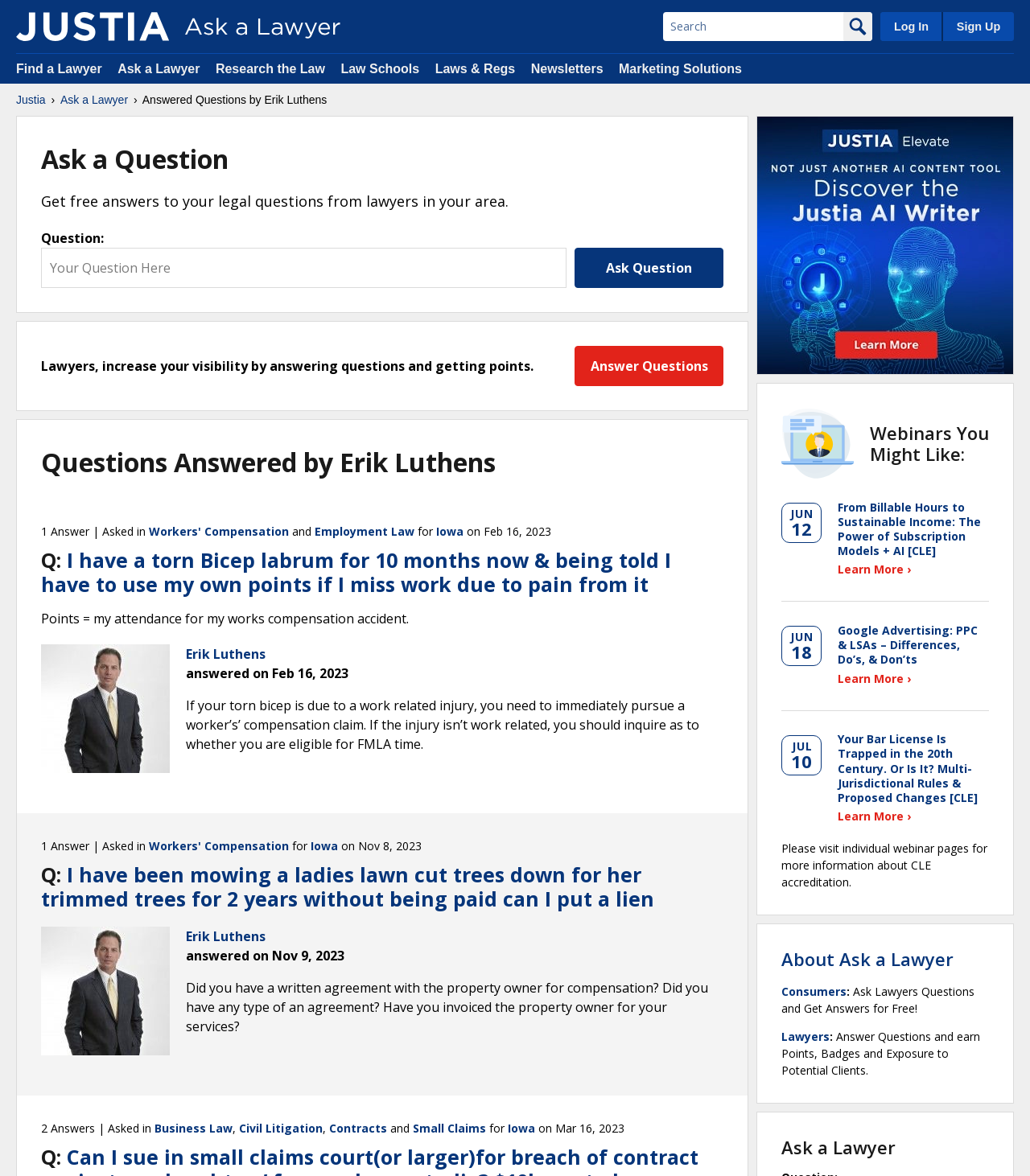Pinpoint the bounding box coordinates for the area that should be clicked to perform the following instruction: "Search for something".

[0.644, 0.01, 0.819, 0.035]